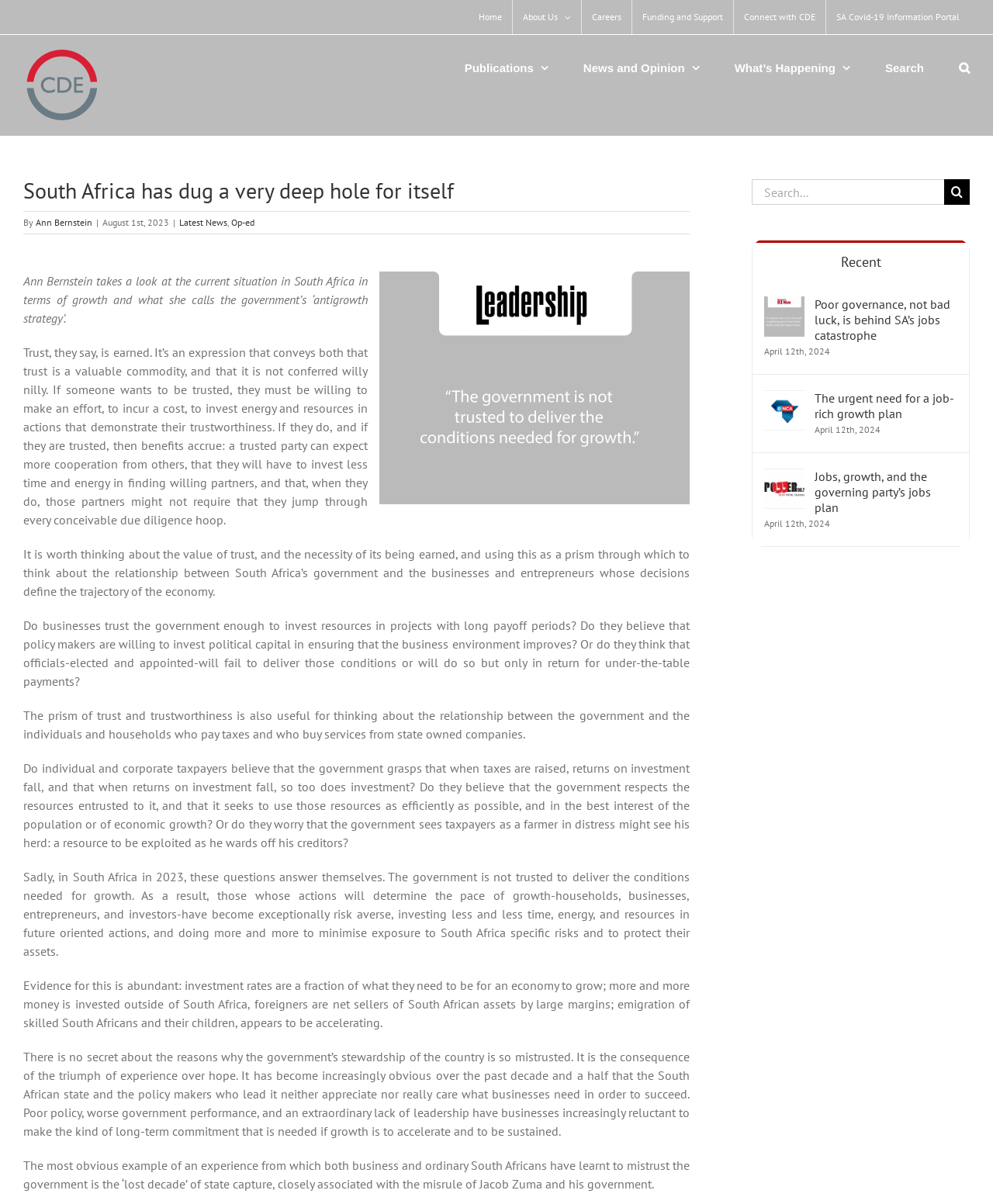How can users connect with the organization?
Provide a comprehensive and detailed answer to the question.

I found the answer by looking at the section 'CONNECT WITH US' which provides links to social media platforms and an email address, indicating that users can connect with the organization through these channels.